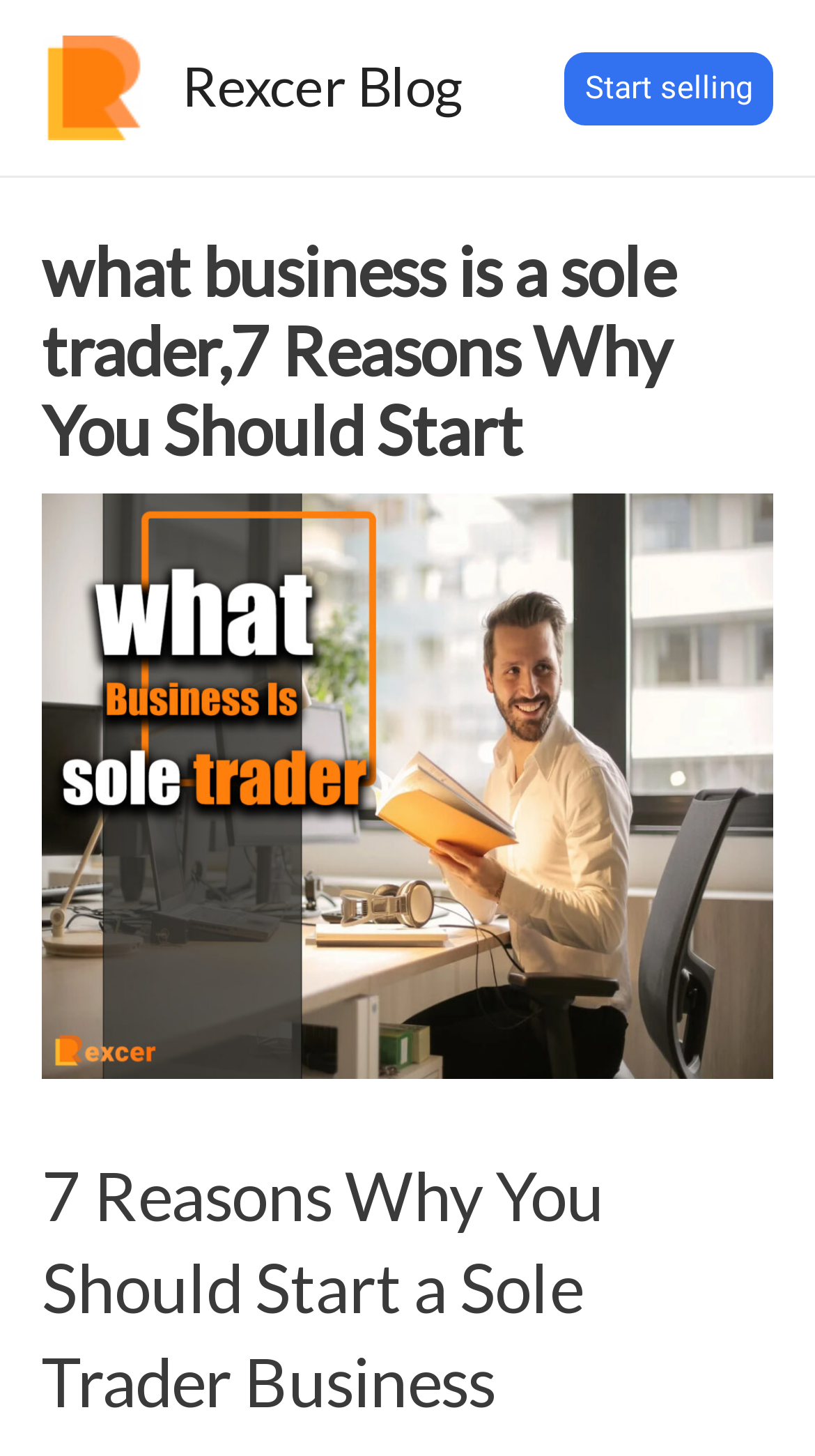Please find and generate the text of the main heading on the webpage.

what business is a sole trader,7 Reasons Why You Should Start